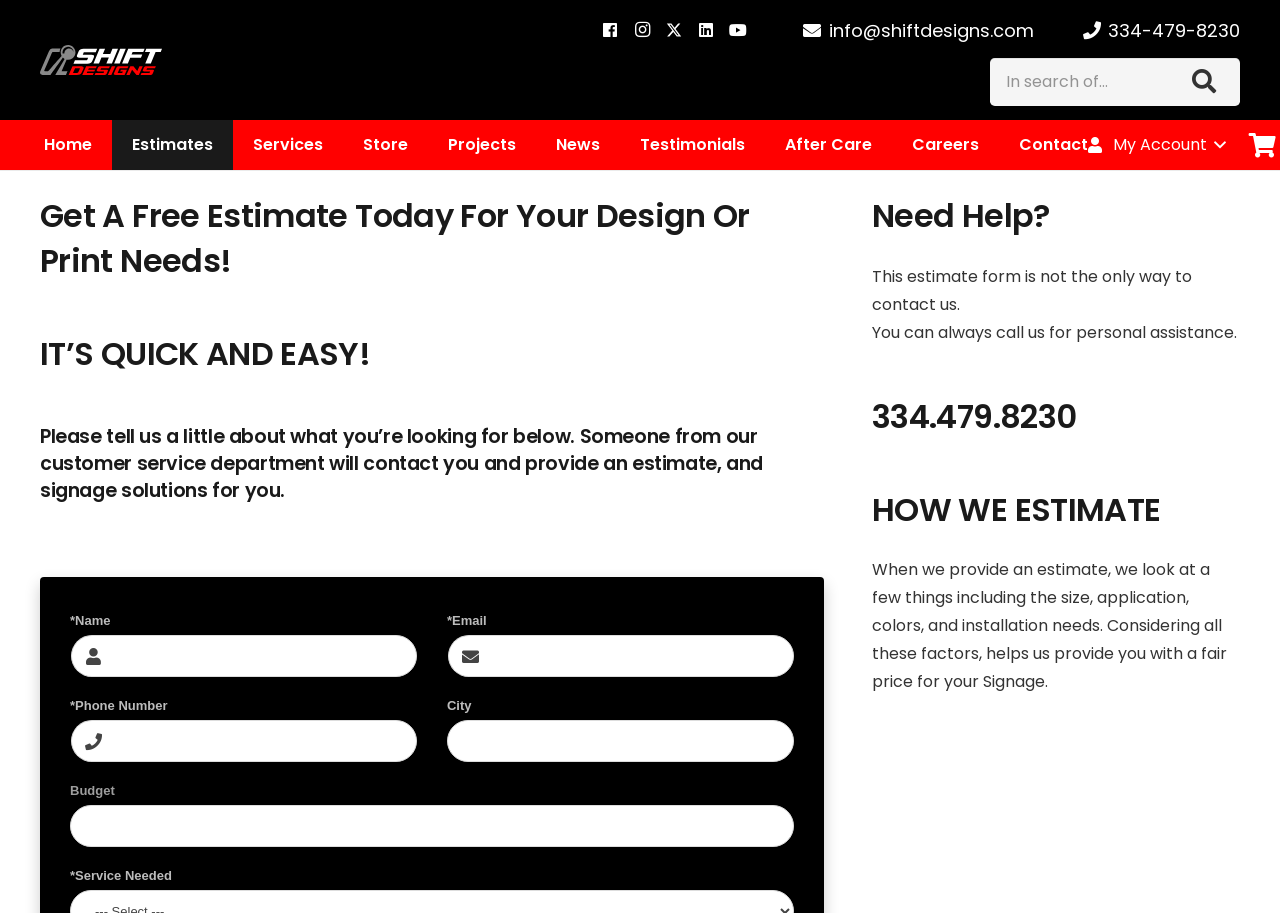Please identify the bounding box coordinates of the region to click in order to complete the task: "Compare". The coordinates must be four float numbers between 0 and 1, specified as [left, top, right, bottom].

None